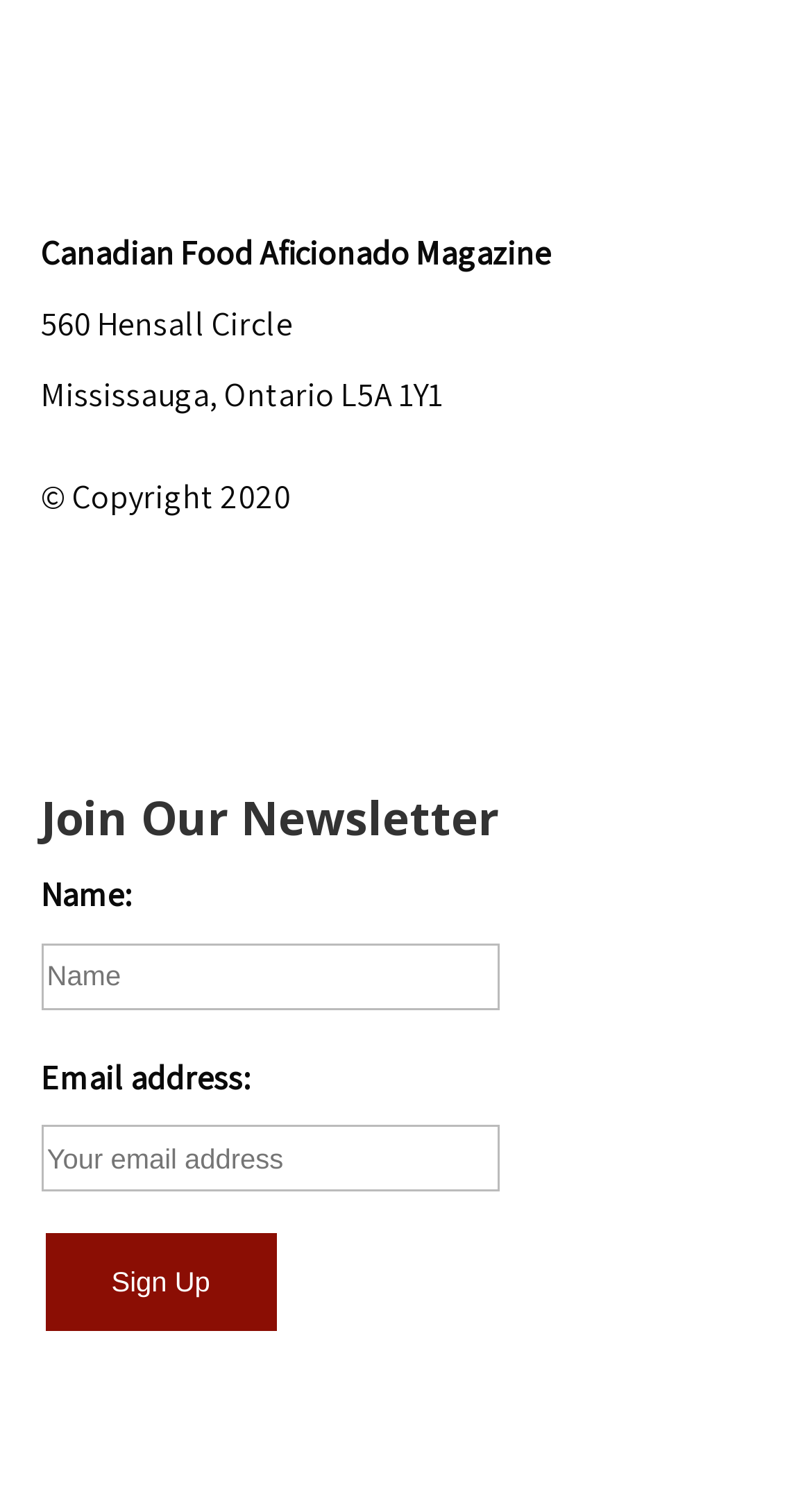What is the address of the location?
Answer the question with a detailed and thorough explanation.

The address can be found at the top of the webpage, where it is written in a static text element as '560 Hensall Circle'.